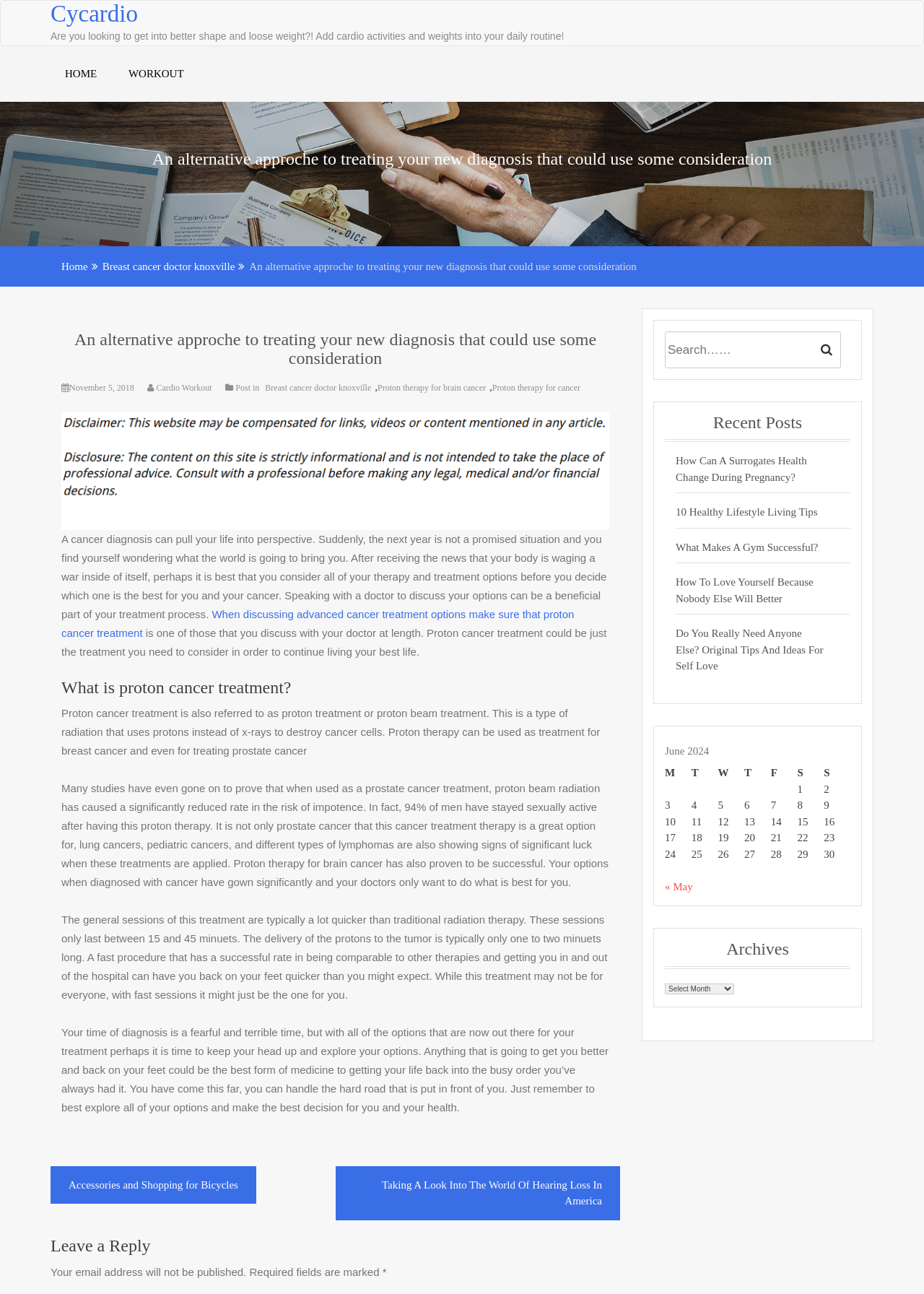How long do proton therapy sessions typically last?
Please provide an in-depth and detailed response to the question.

According to the article, the general sessions of proton therapy typically last between 15 and 45 minutes, with the delivery of protons to the tumor taking only one to two minutes.